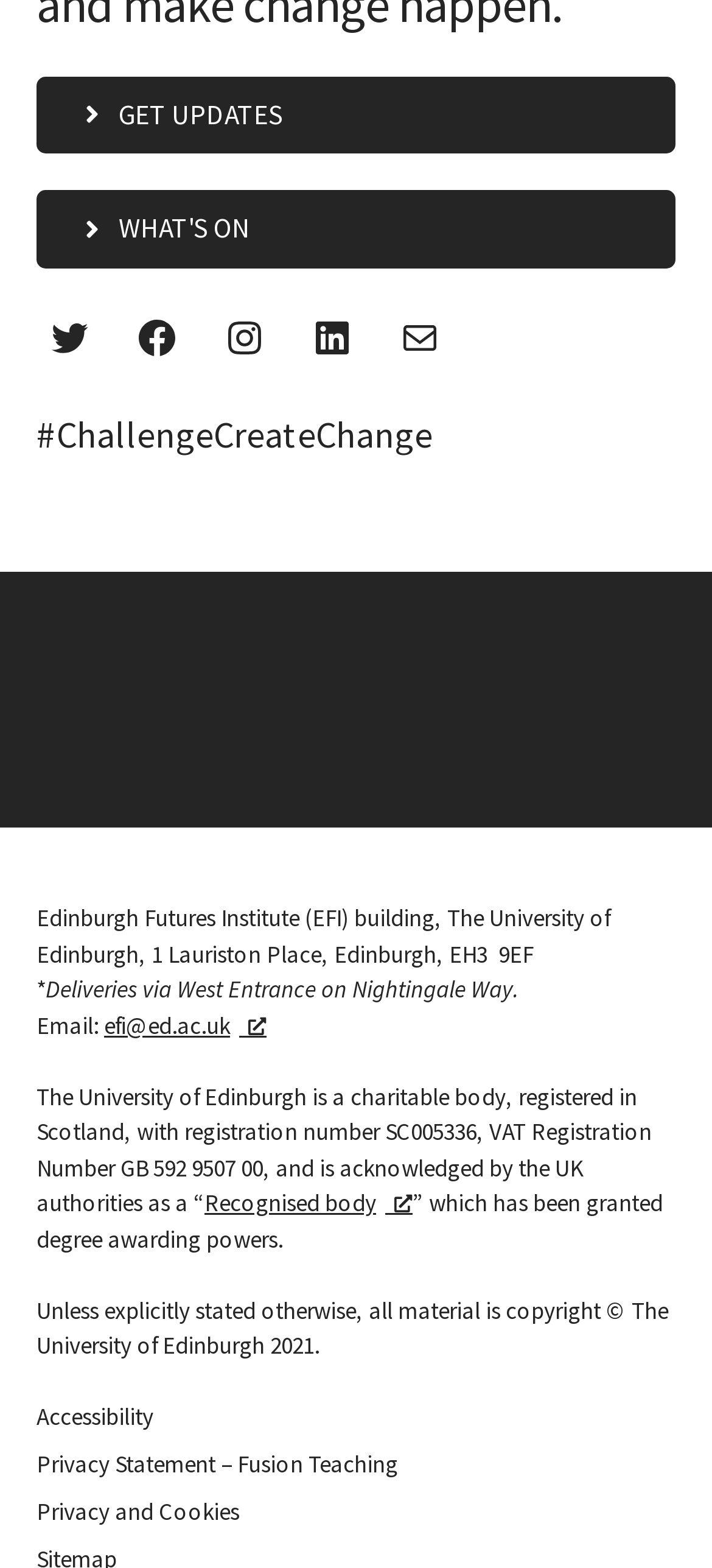Show me the bounding box coordinates of the clickable region to achieve the task as per the instruction: "Learn about data driven innovation".

[0.526, 0.387, 0.949, 0.46]